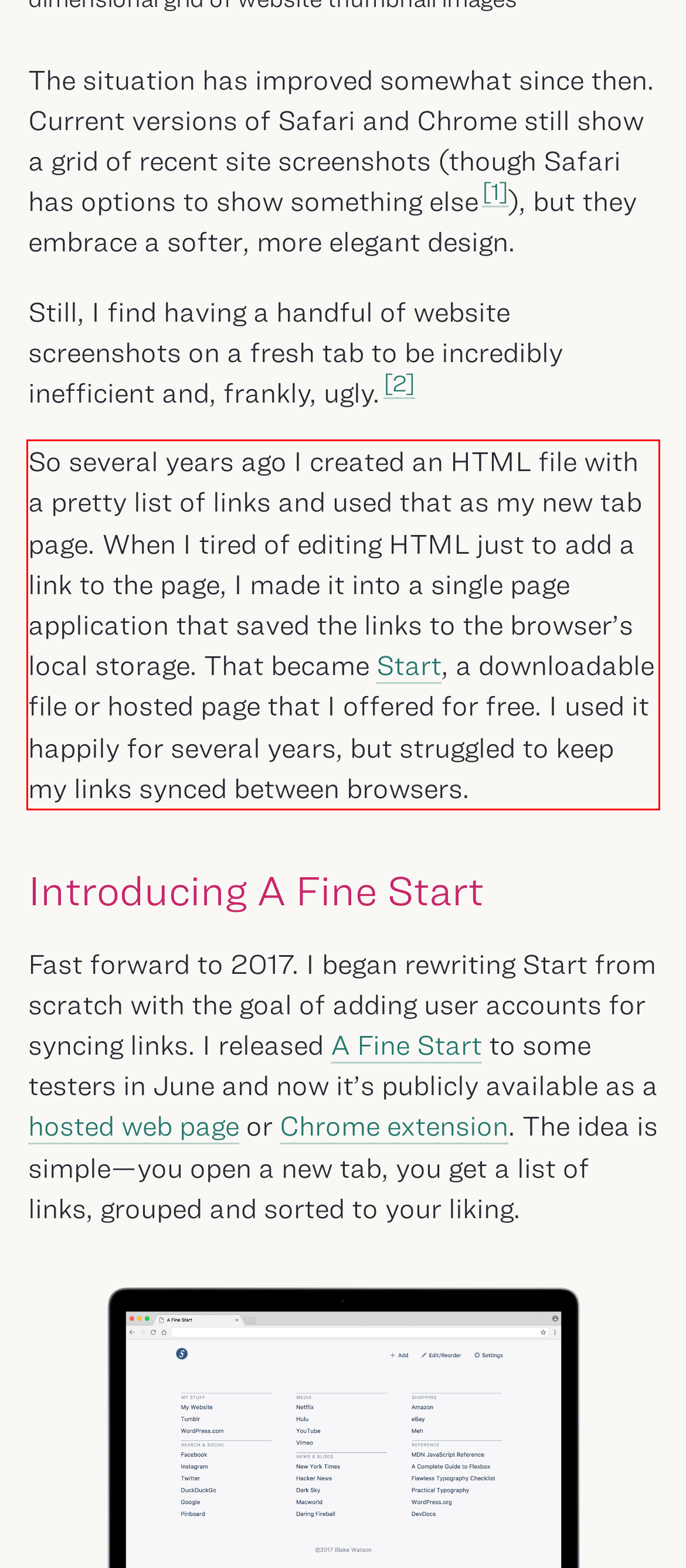Please identify the text within the red rectangular bounding box in the provided webpage screenshot.

So several years ago I created an HTML file with a pretty list of links and used that as my new tab page. When I tired of editing HTML just to add a link to the page, I made it into a single page application that saved the links to the browser’s local storage. That became Start, a downloadable file or hosted page that I offered for free. I used it happily for several years, but struggled to keep my links synced between browsers.